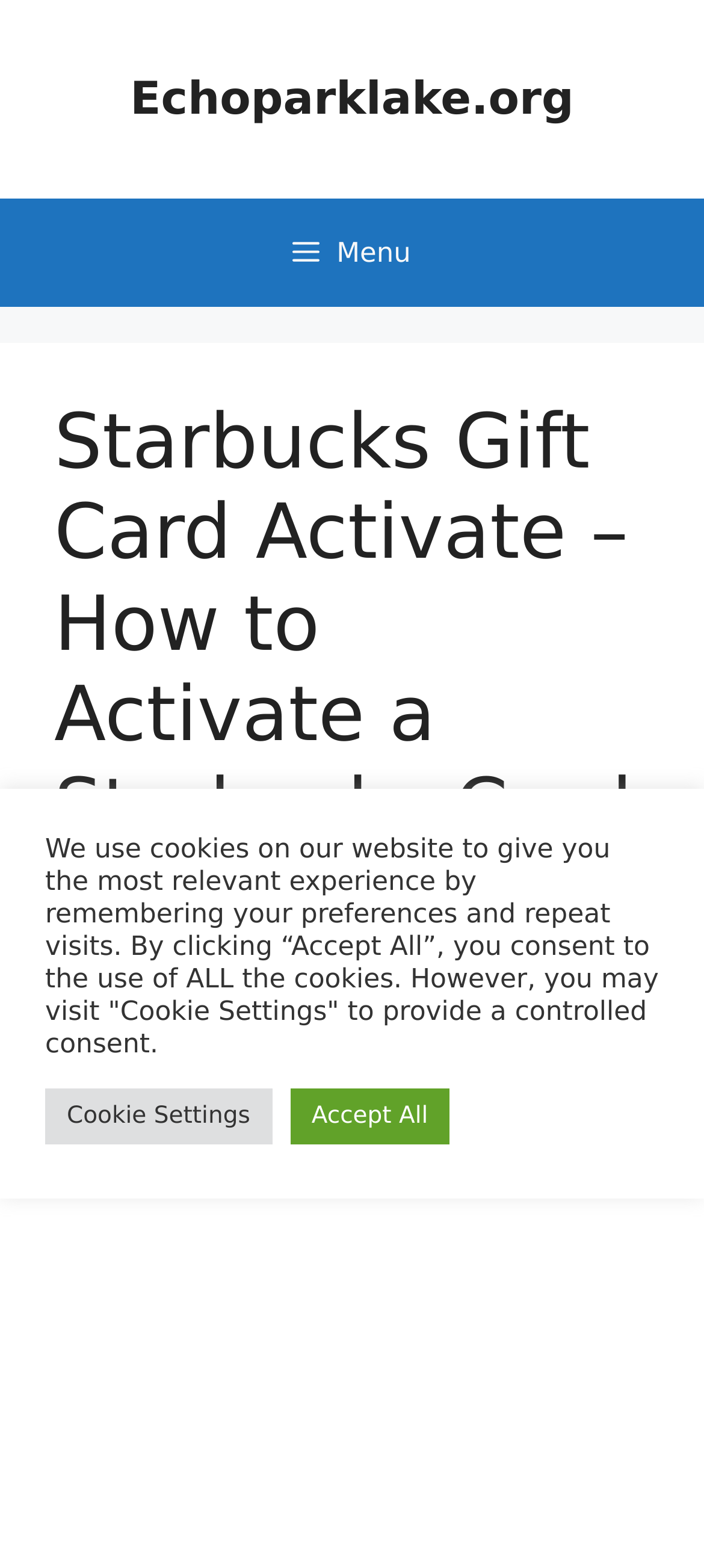Detail the webpage's structure and highlights in your description.

The webpage is about activating a Starbucks gift card. At the top, there is a banner with a link to "Echoparklake.org" on the right side. Below the banner, there is a primary navigation menu with a "Menu" button on the left side. 

The main content area has a header section with a heading that reads "Starbucks Gift Card Activate – How to Activate a Starbucks Card". Below the heading, there is a time stamp indicating the date "October 6, 2022", followed by the author's name "Sanford Dickens" as a link. 

Further down, there is a paragraph of text explaining the website's cookie policy. This text is positioned near the middle of the page. Below the text, there are two buttons, "Cookie Settings" on the left and "Accept All" on the right, allowing users to manage their cookie preferences.